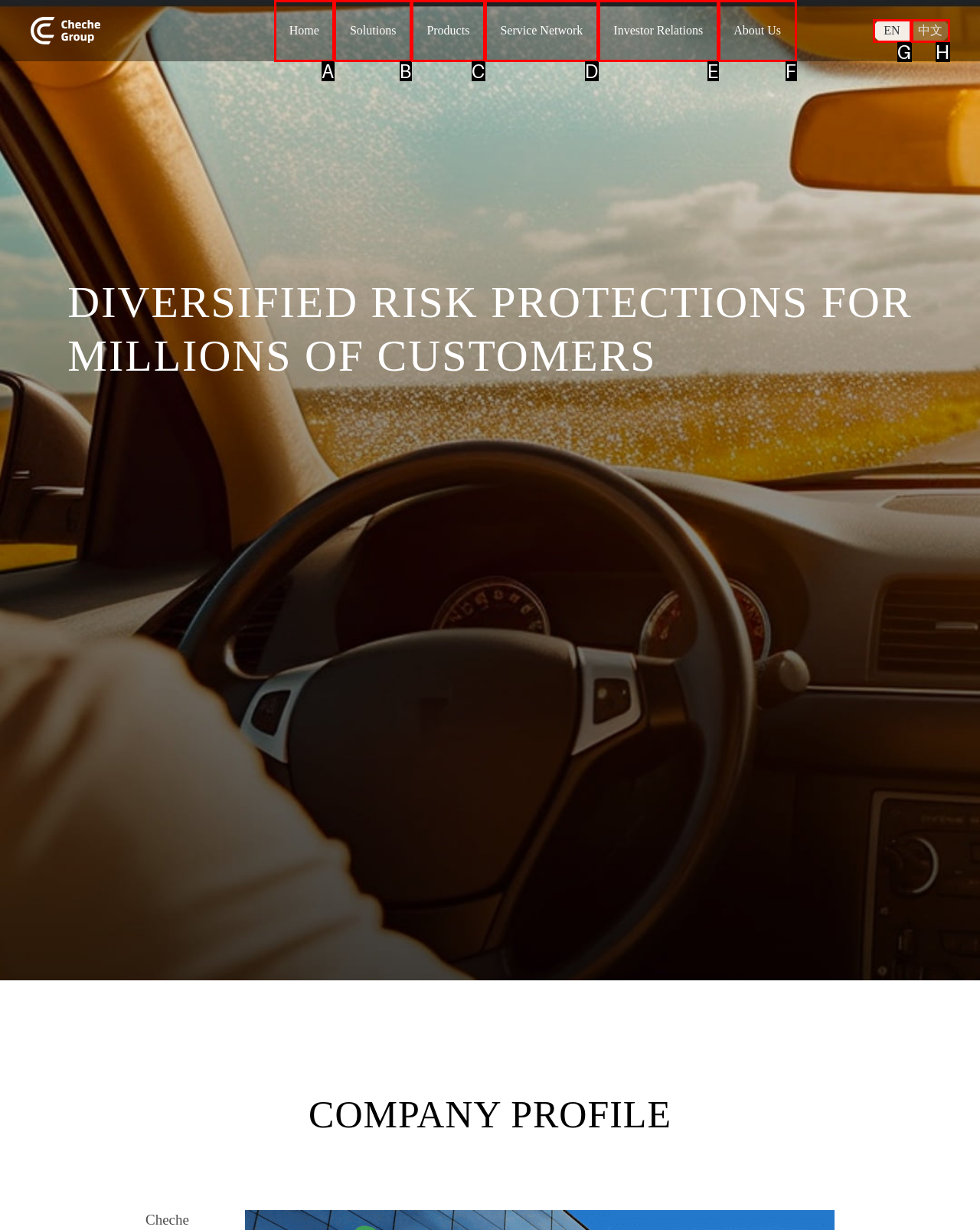Which HTML element should be clicked to perform the following task: go to home page
Reply with the letter of the appropriate option.

A